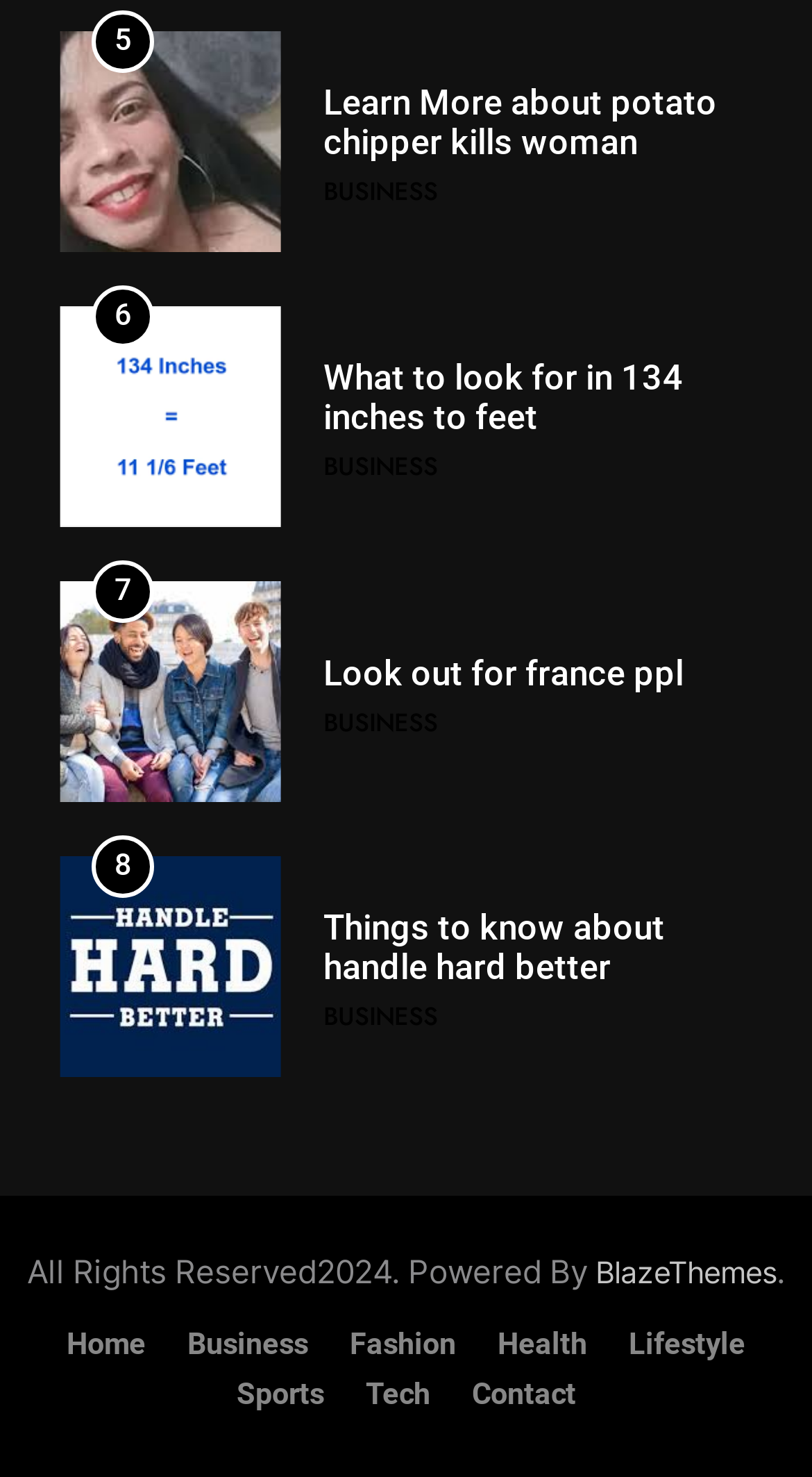How many articles are on this webpage?
Look at the image and provide a short answer using one word or a phrase.

3